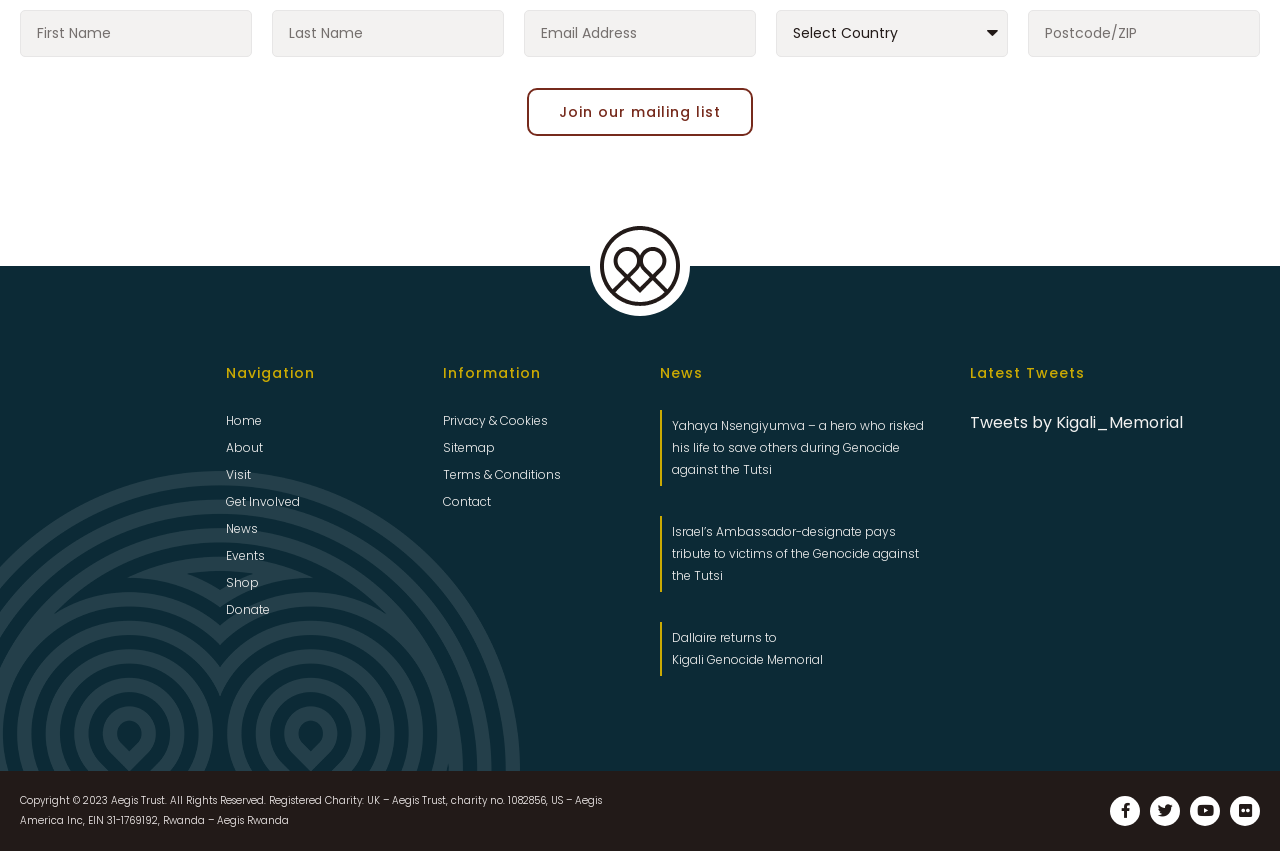Please study the image and answer the question comprehensively:
What is the purpose of the 'Country' combobox?

The 'Country' combobox is located next to the 'Postcode/ZIP' textbox, suggesting that it is related to entering location information. The purpose of the combobox is to allow users to select their country, which may be used for various purposes such as newsletter subscriptions or donations.